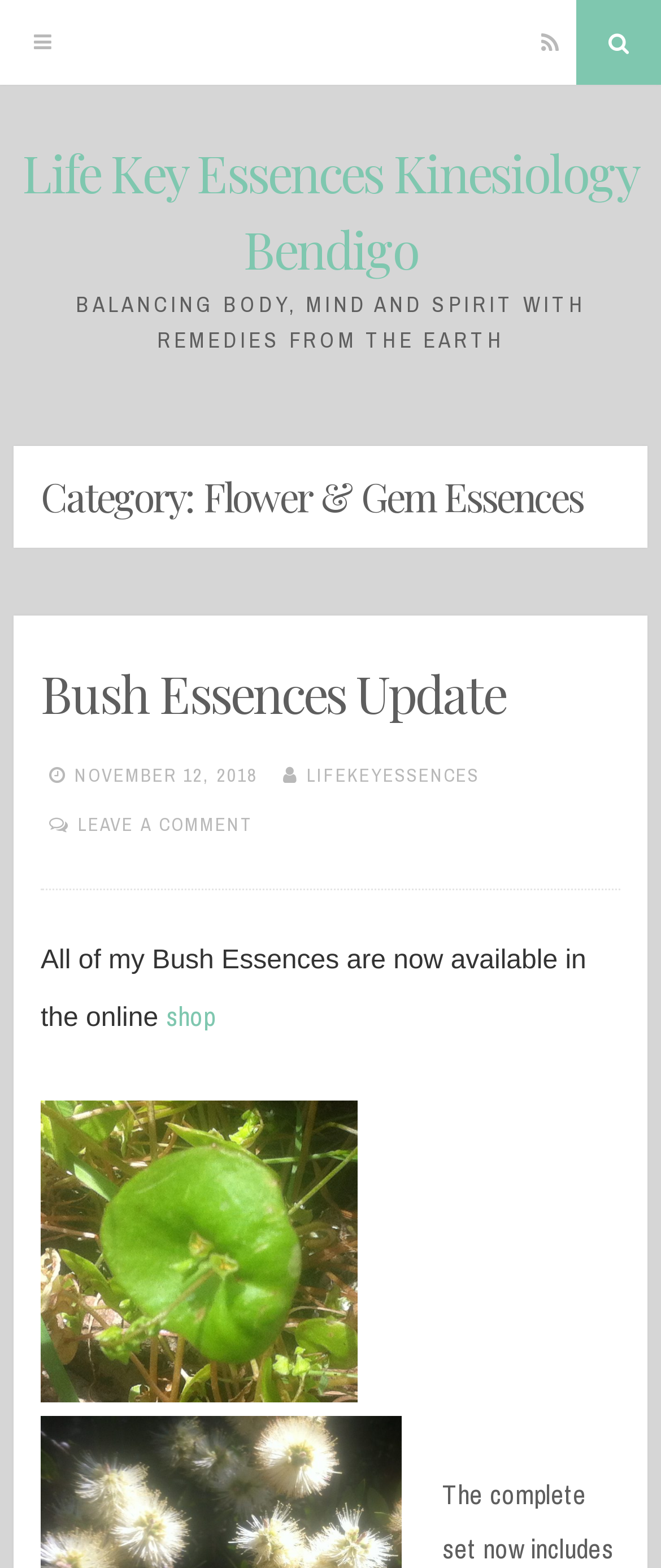Please determine the main heading text of this webpage.

Category: Flower & Gem Essences